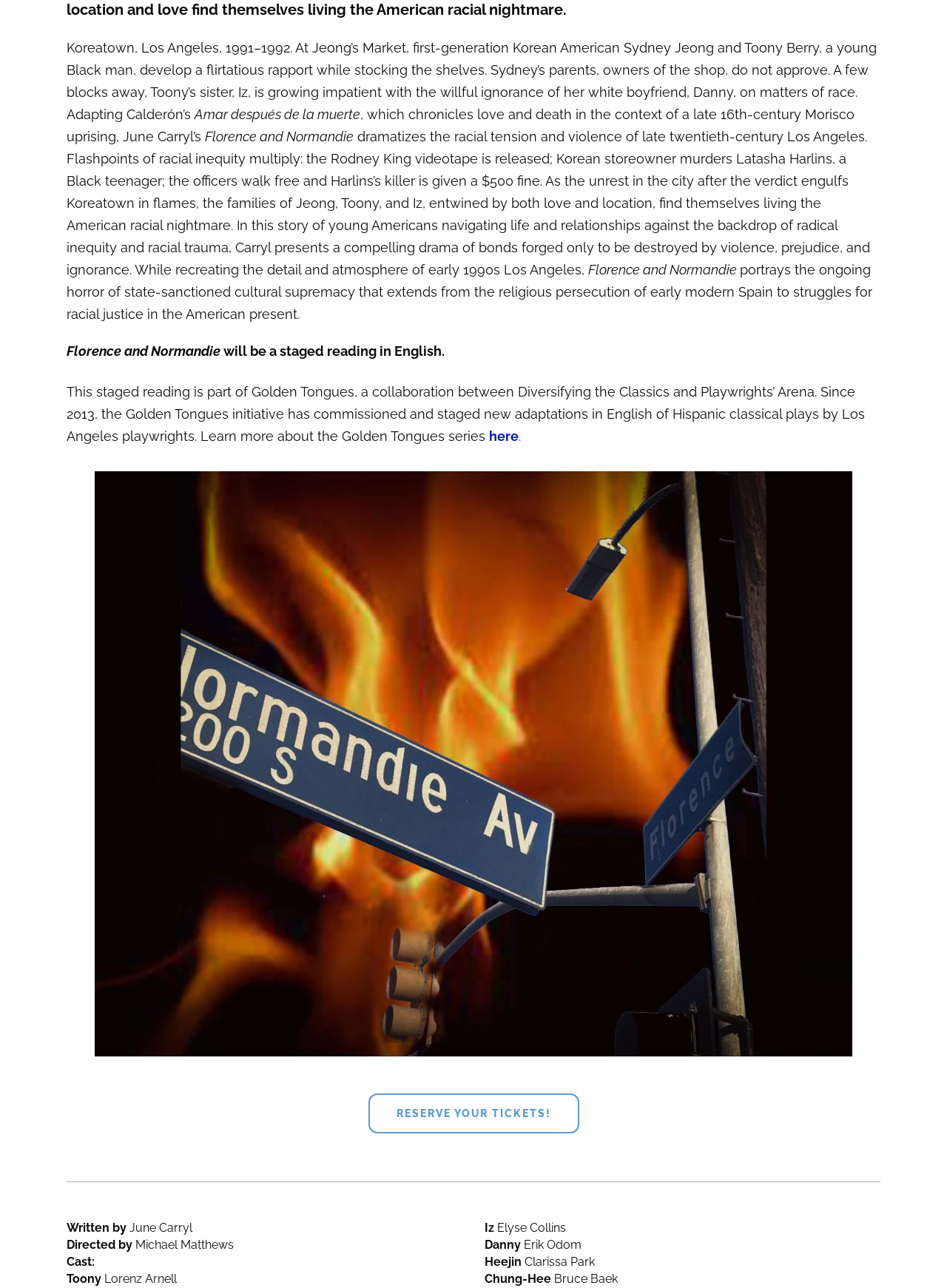Using the provided element description: "Reserve your tickets!", determine the bounding box coordinates of the corresponding UI element in the screenshot.

[0.389, 0.849, 0.611, 0.88]